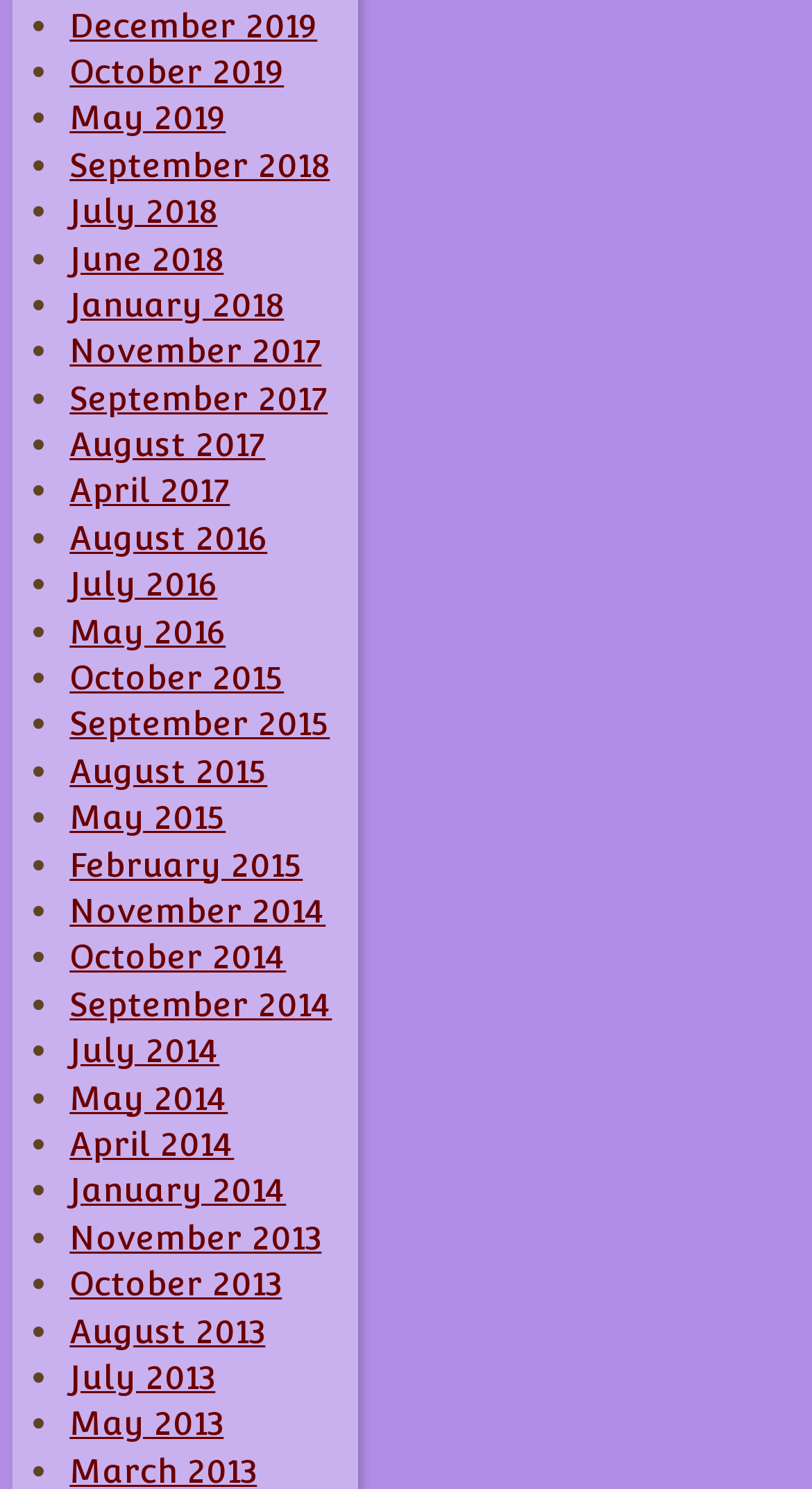How many links are on this webpage?
Please answer using one word or phrase, based on the screenshot.

348